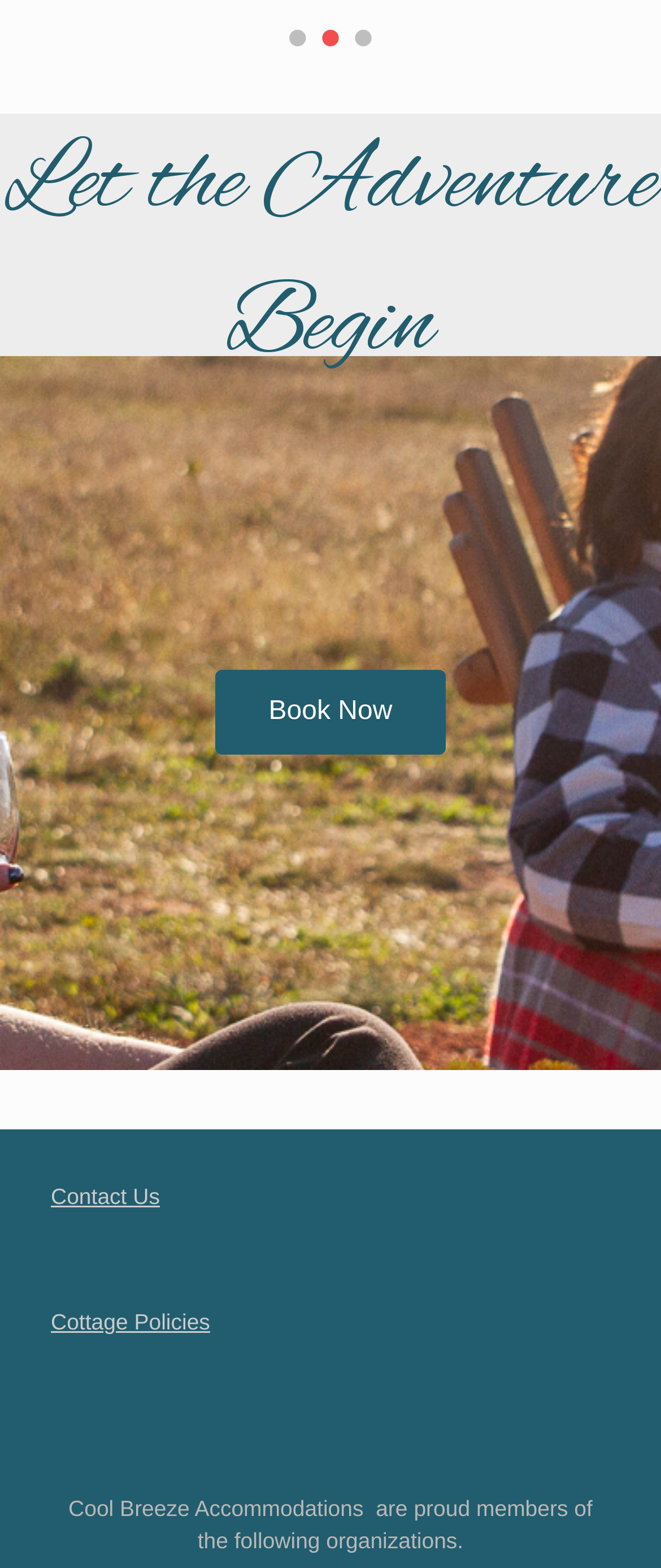Utilize the details in the image to give a detailed response to the question: How many links are at the bottom?

I counted the number of links at the bottom of the webpage, which are labeled as 'Book Now', 'Contact Us', and 'Cottage Policies'. These links are located at the bottom of the page, with their y1 coordinates being 0.427, 0.754, and 0.835, respectively, indicating they are at the bottom of the page.